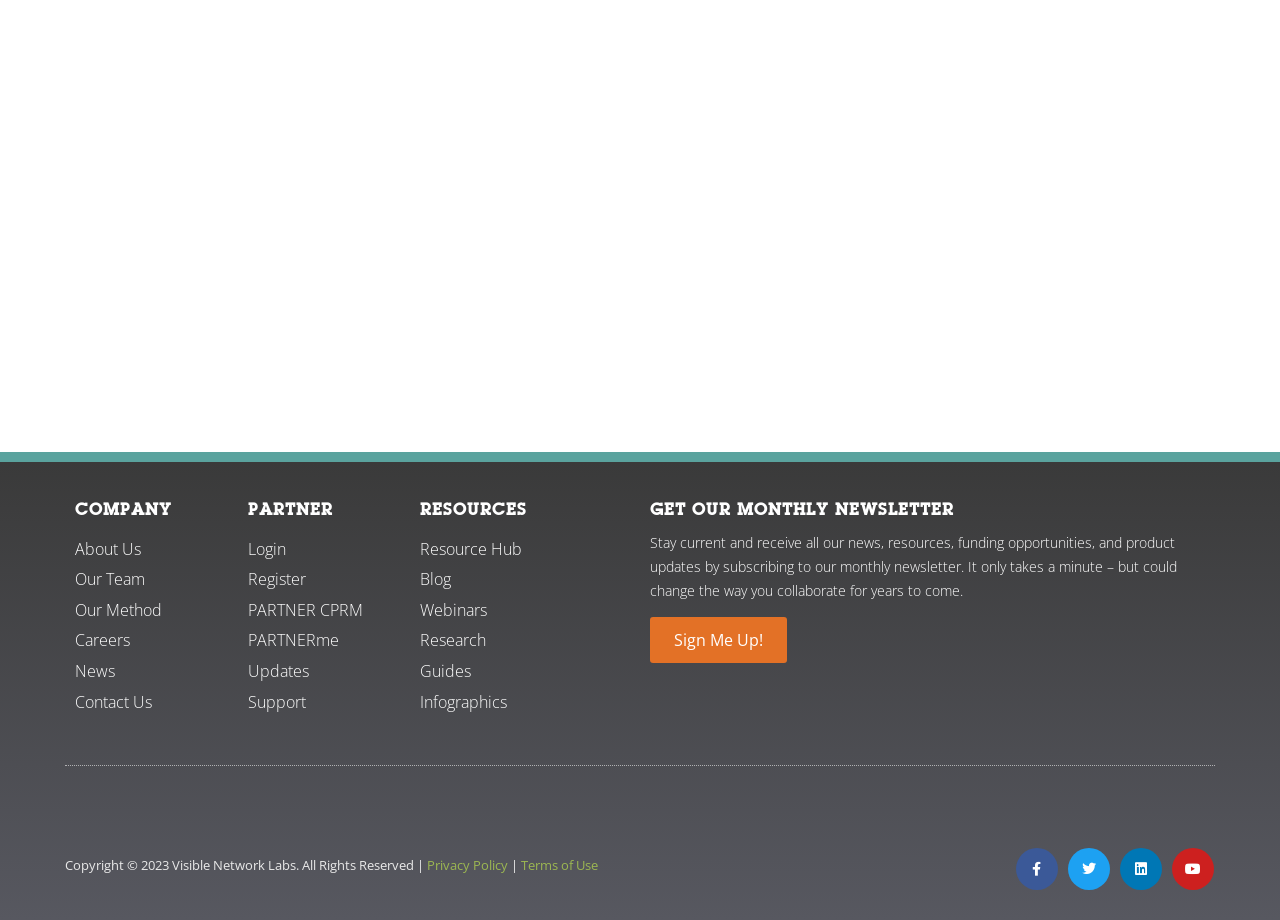Identify the bounding box of the UI component described as: "Updates".

[0.193, 0.716, 0.312, 0.744]